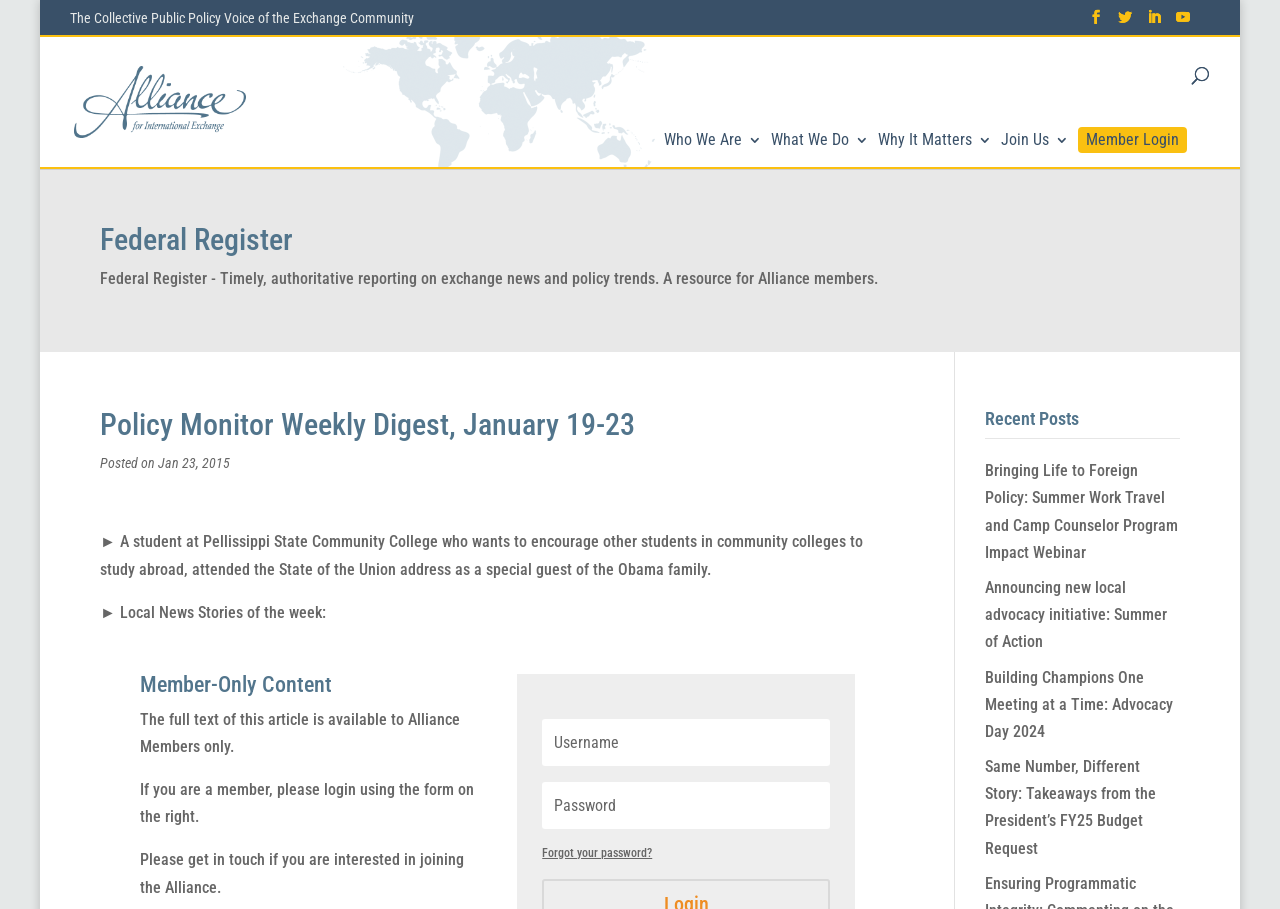Predict the bounding box for the UI component with the following description: "ECONOMIX".

None